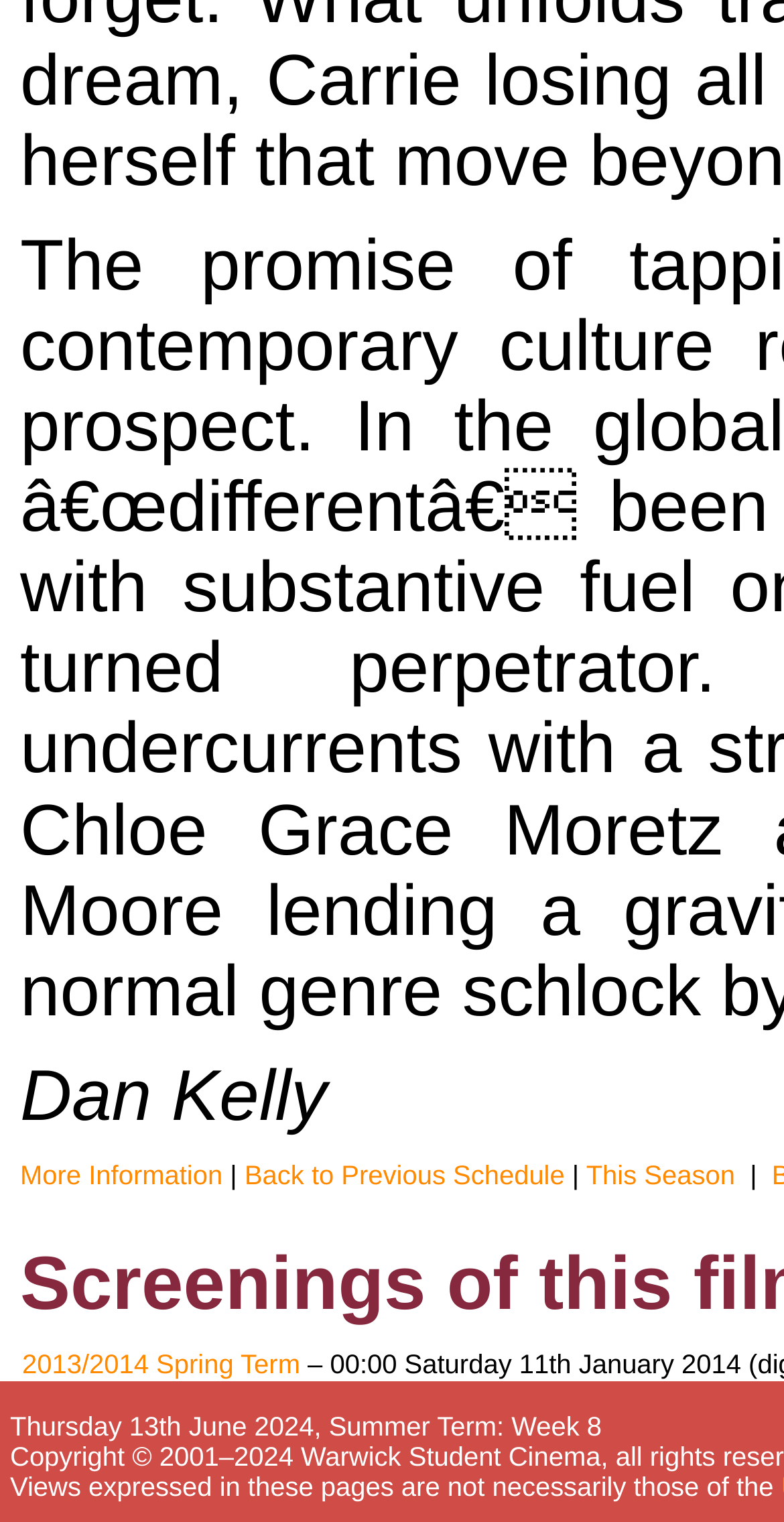From the given element description: "Back to Previous Schedule", find the bounding box for the UI element. Provide the coordinates as four float numbers between 0 and 1, in the order [left, top, right, bottom].

[0.312, 0.762, 0.72, 0.782]